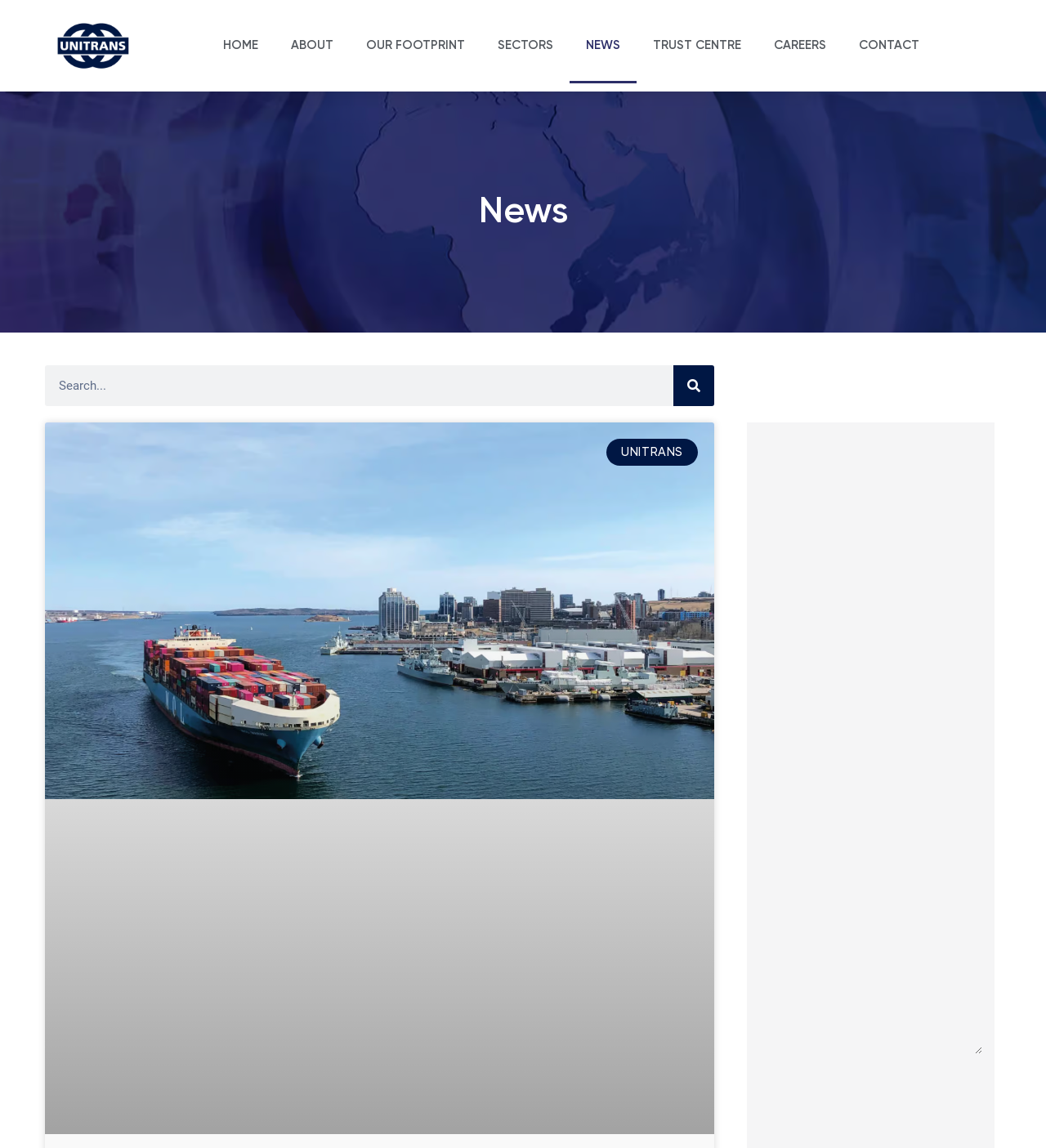Answer the question below with a single word or a brief phrase: 
What type of content is embedded in the iframe?

Embedded post